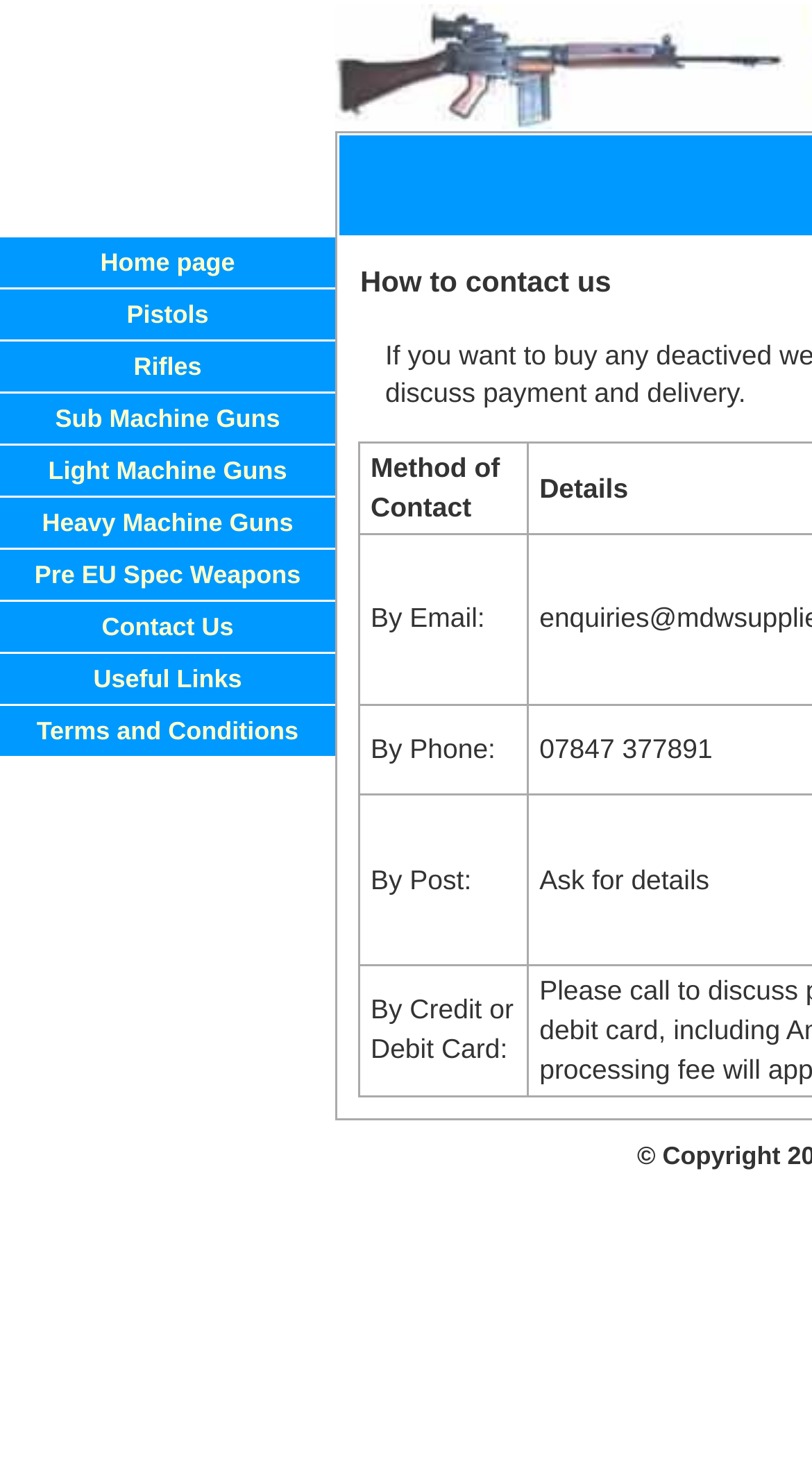Determine the bounding box coordinates in the format (top-left x, top-left y, bottom-right x, bottom-right y). Ensure all values are floating point numbers between 0 and 1. Identify the bounding box of the UI element described by: Rifles

[0.0, 0.234, 0.413, 0.269]